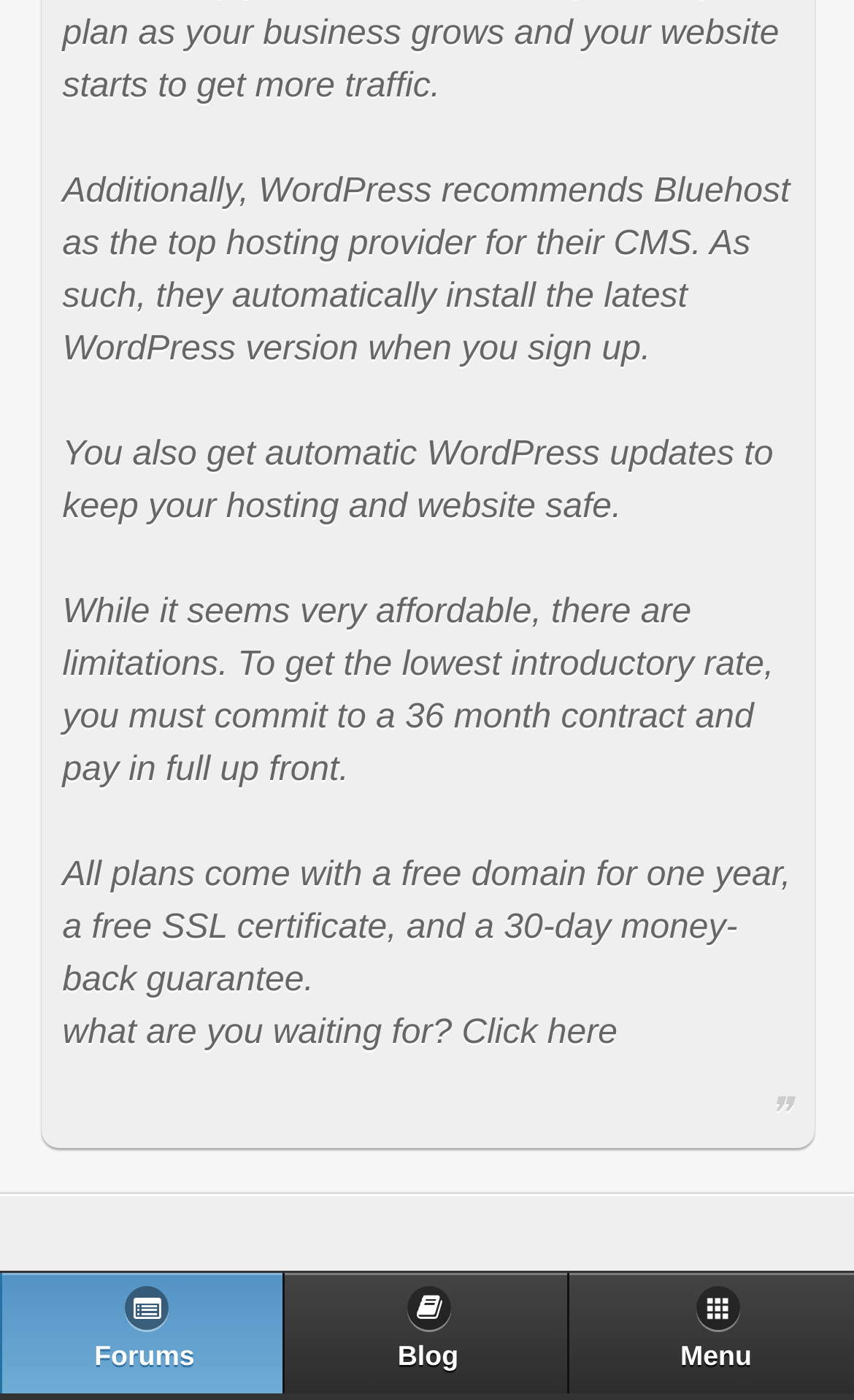Provide a brief response in the form of a single word or phrase:
What is the condition to get the lowest introductory rate?

36-month contract, pay in full upfront